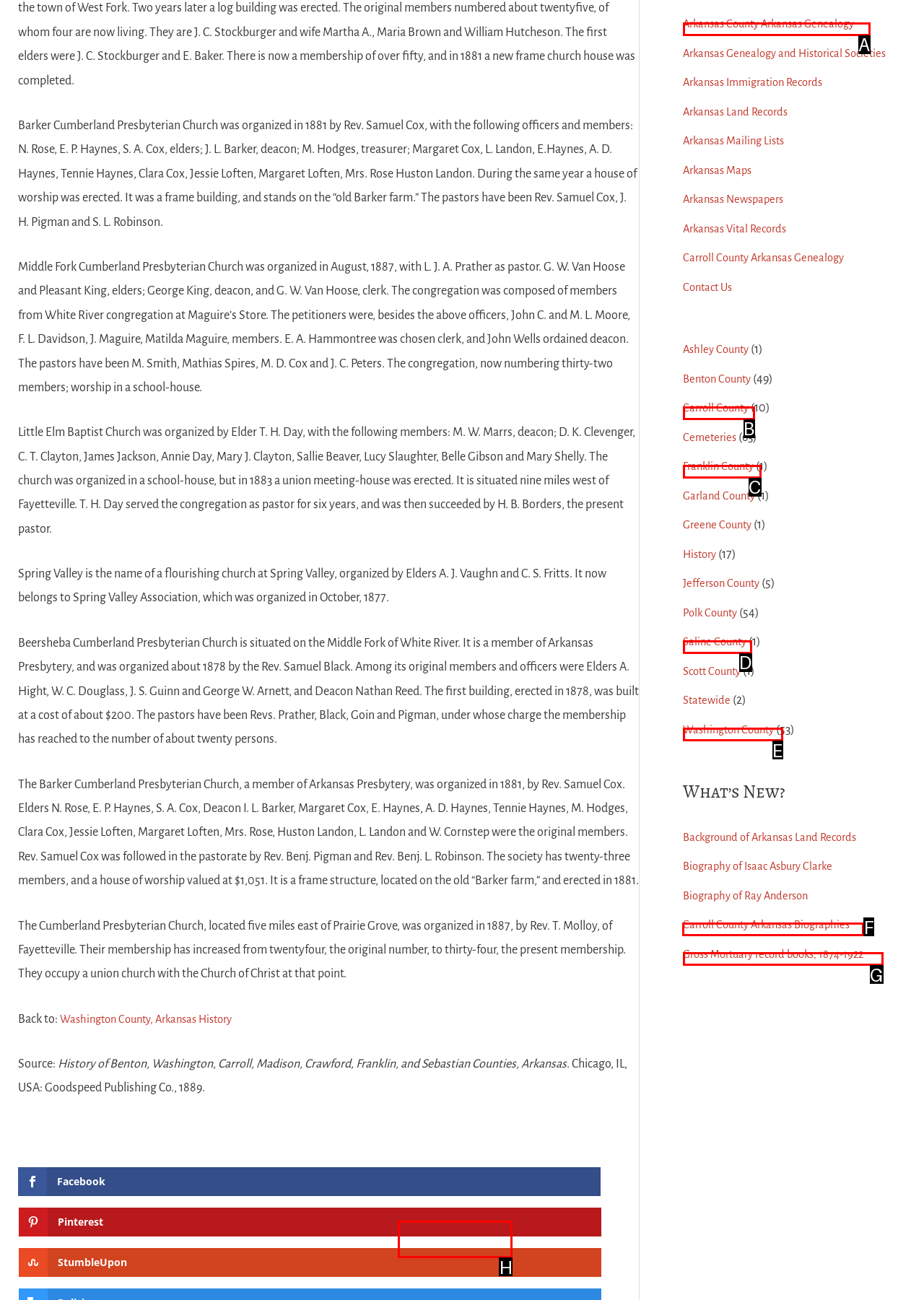From the given choices, which option should you click to complete this task: Explore Carroll County Arkansas Biographies? Answer with the letter of the correct option.

F